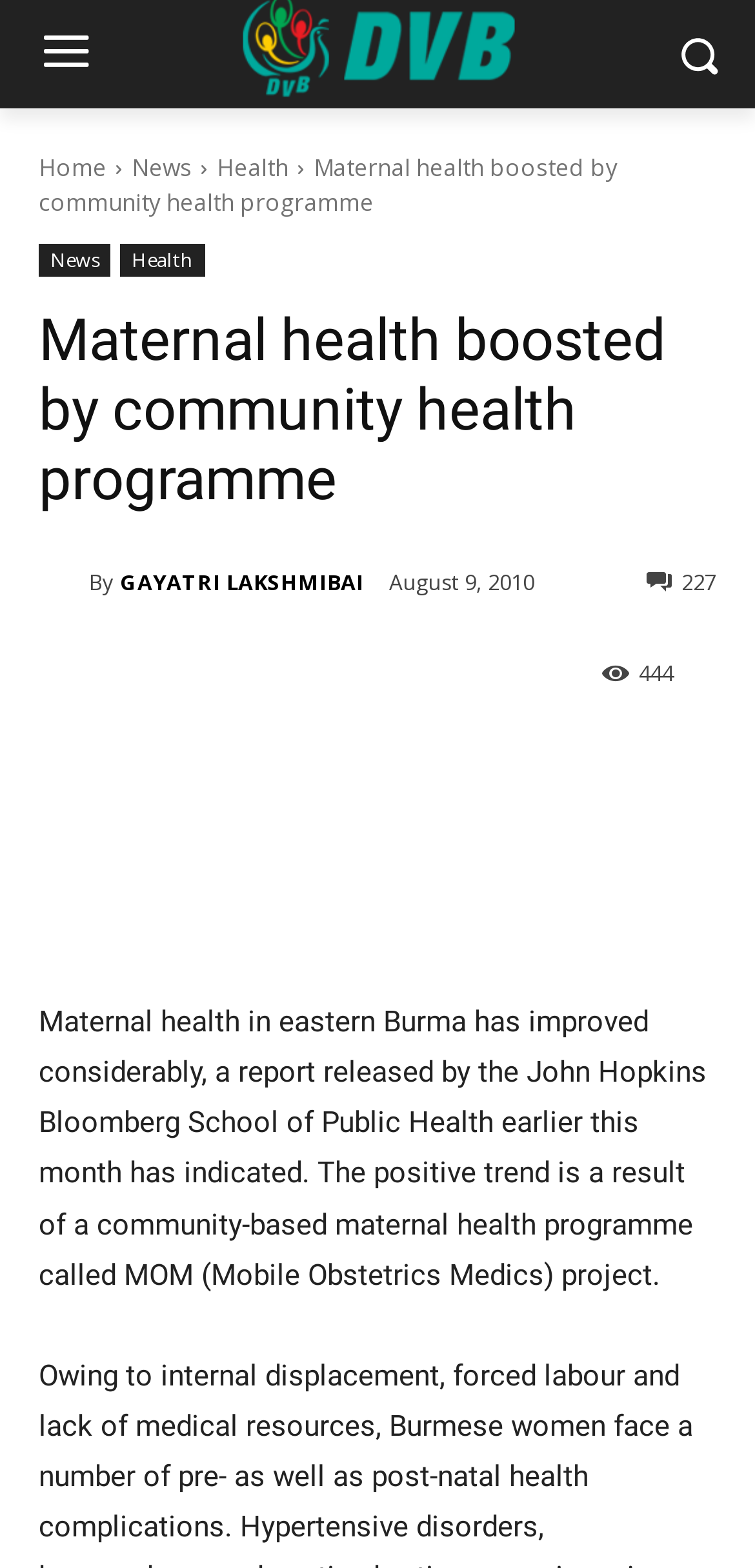Determine the bounding box coordinates of the UI element that matches the following description: "GAYATRI LAKSHMIBAI". The coordinates should be four float numbers between 0 and 1 in the format [left, top, right, bottom].

[0.159, 0.352, 0.482, 0.389]